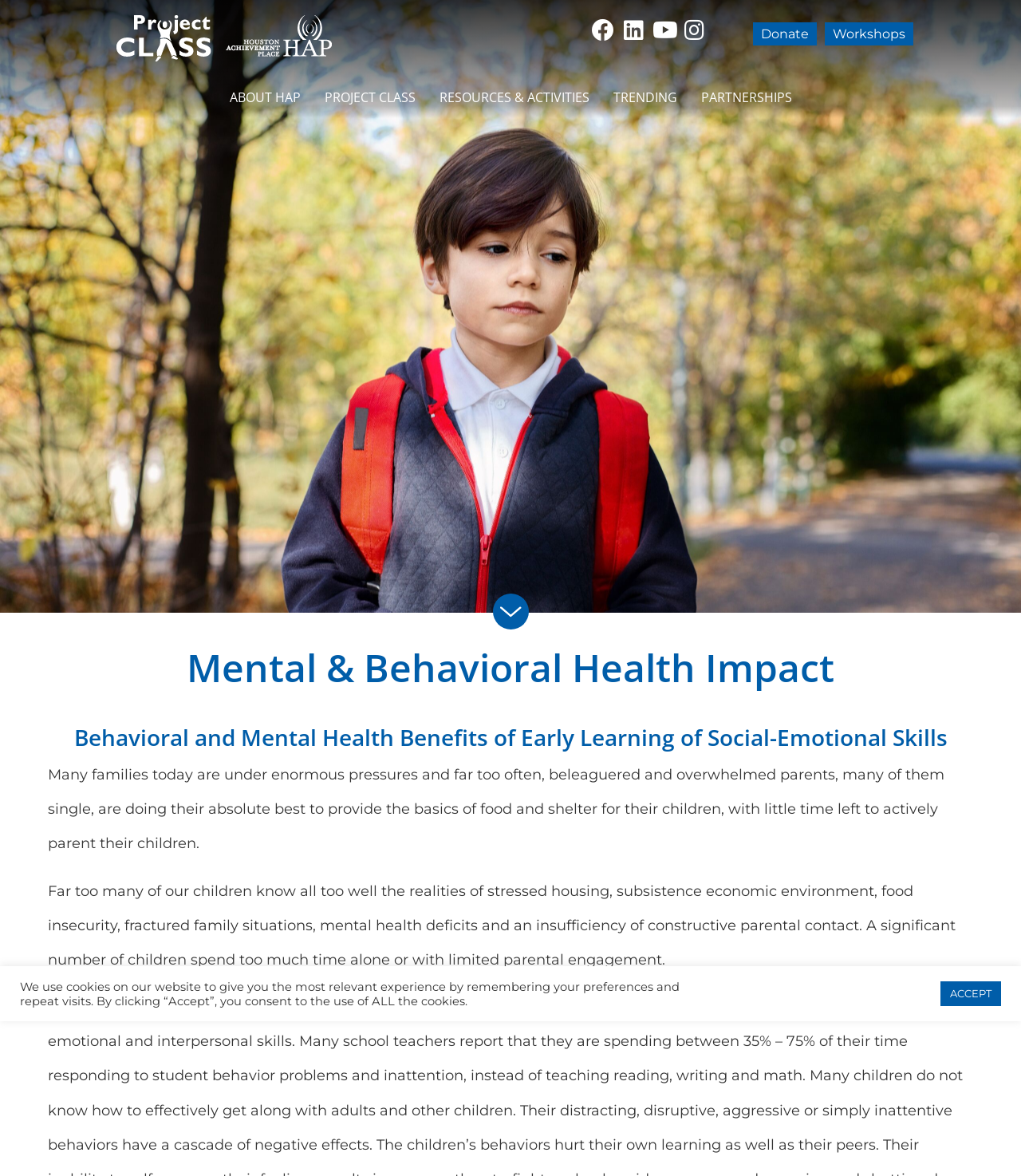Show me the bounding box coordinates of the clickable region to achieve the task as per the instruction: "Click the Project CLASS link".

[0.113, 0.024, 0.326, 0.039]